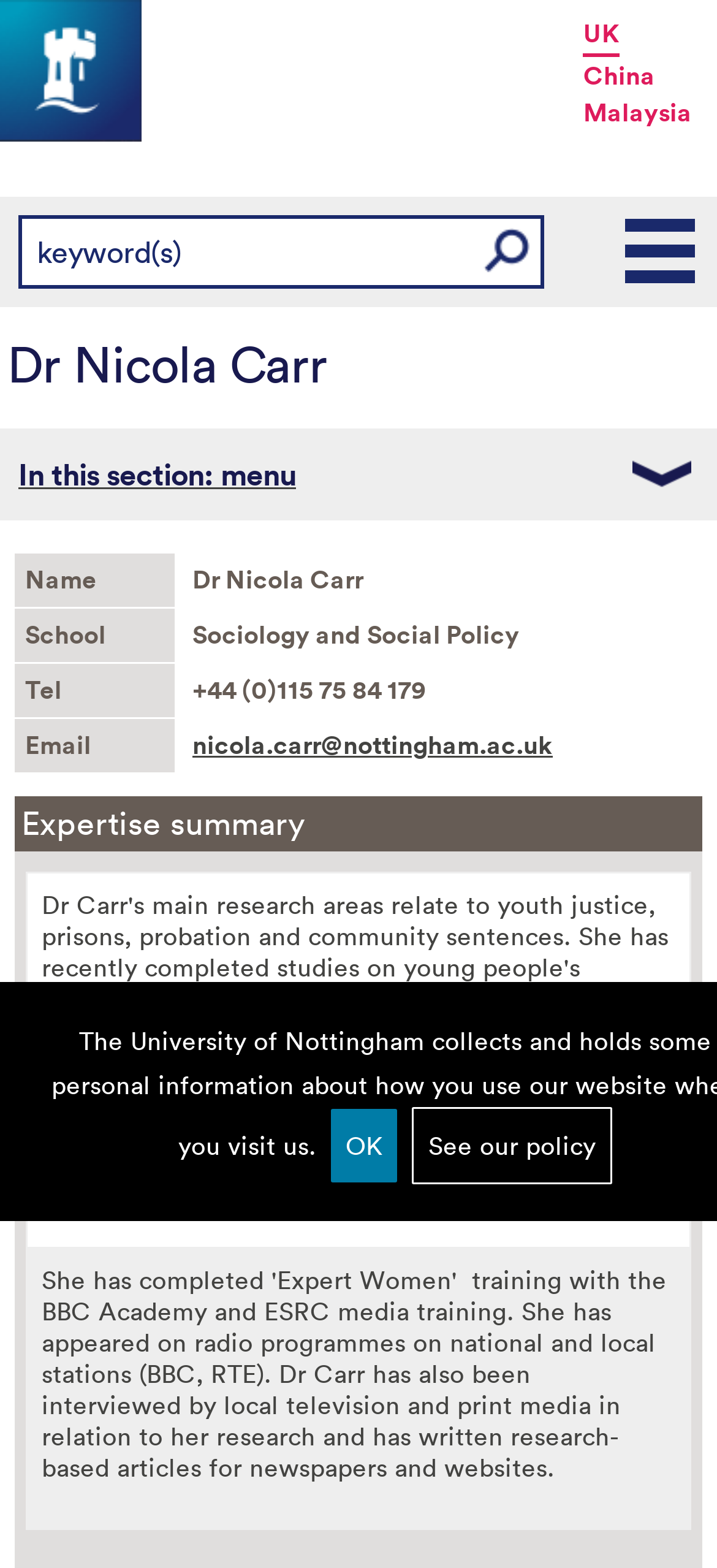Determine the bounding box coordinates of the clickable element necessary to fulfill the instruction: "Explore Dr Nicola Carr's research areas". Provide the coordinates as four float numbers within the 0 to 1 range, i.e., [left, top, right, bottom].

[0.037, 0.556, 0.963, 0.795]